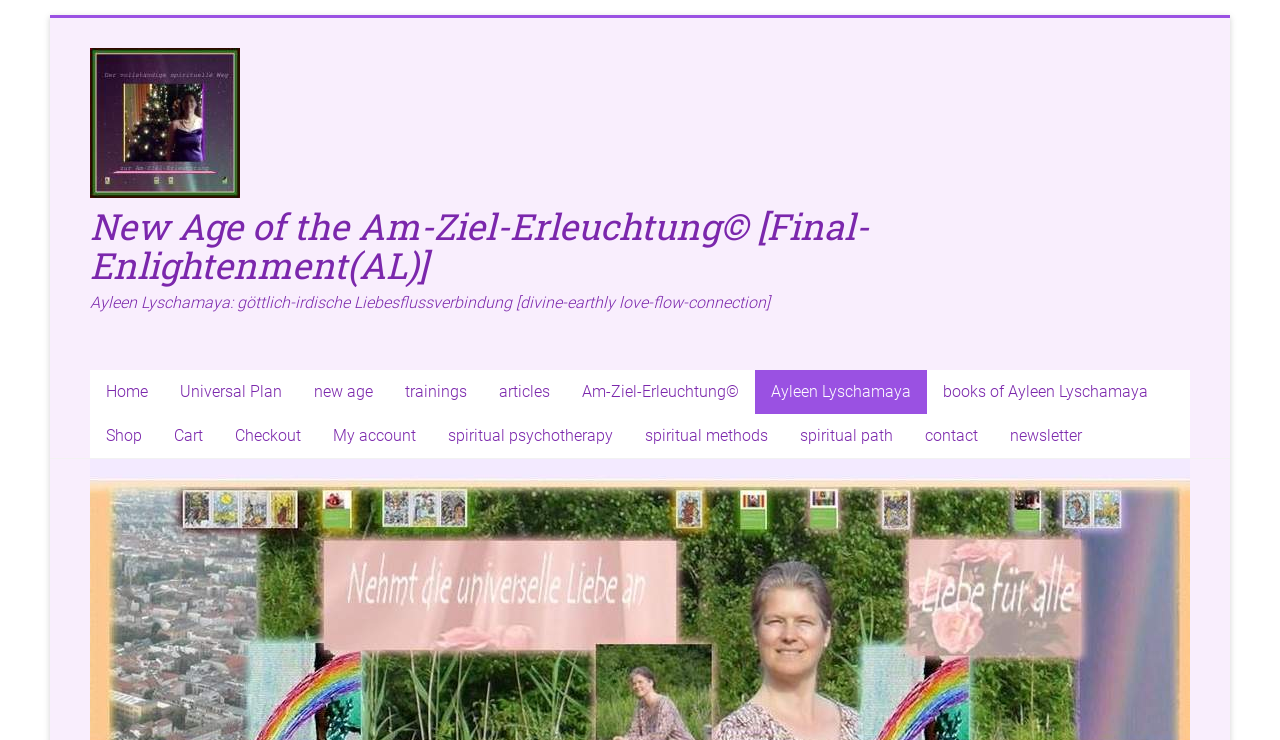What is the name of the spiritual master?
Examine the screenshot and reply with a single word or phrase.

Ayleen Lyschamaya